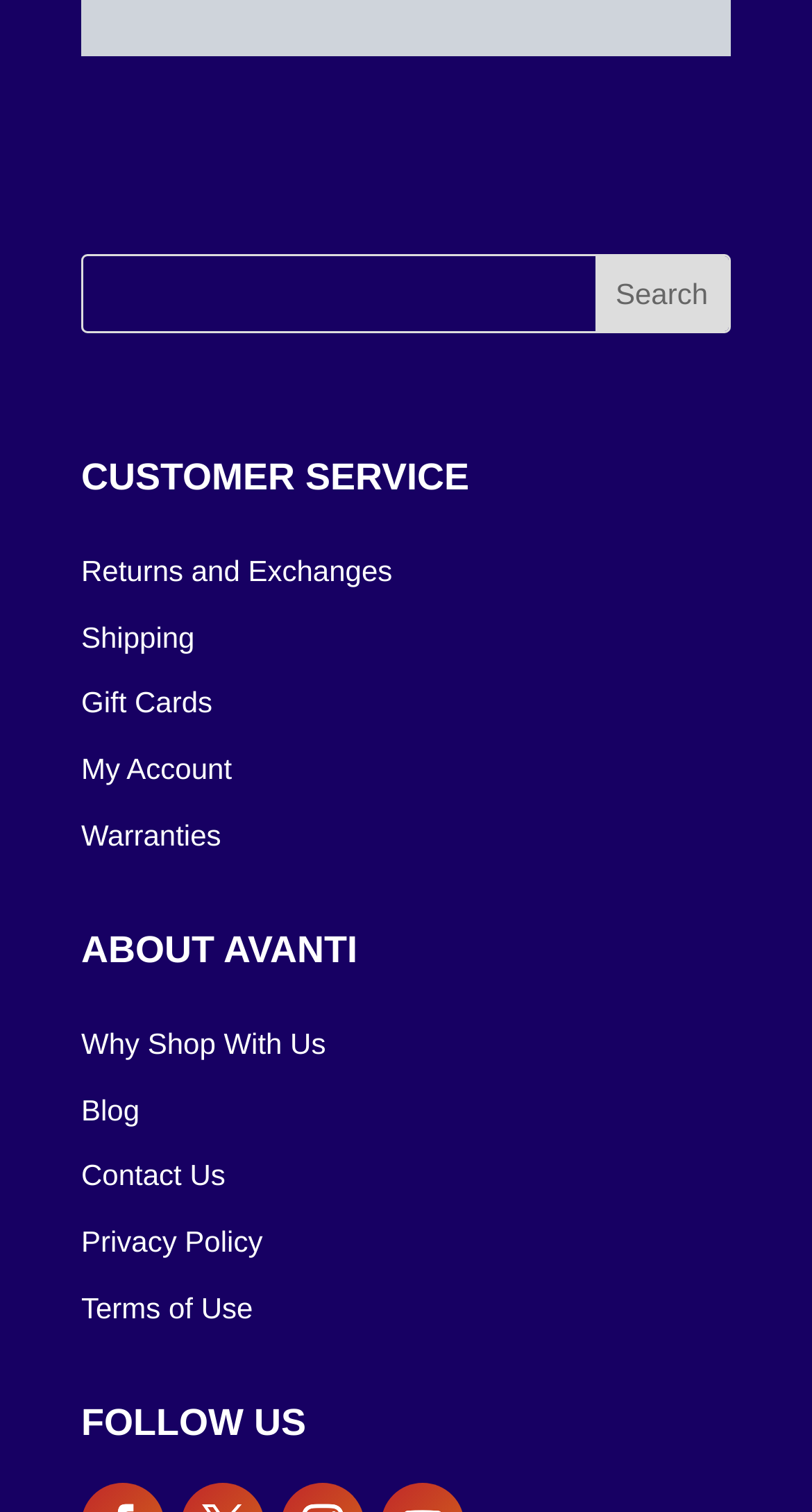Find the bounding box of the web element that fits this description: "Terms of Use".

[0.1, 0.854, 0.311, 0.876]